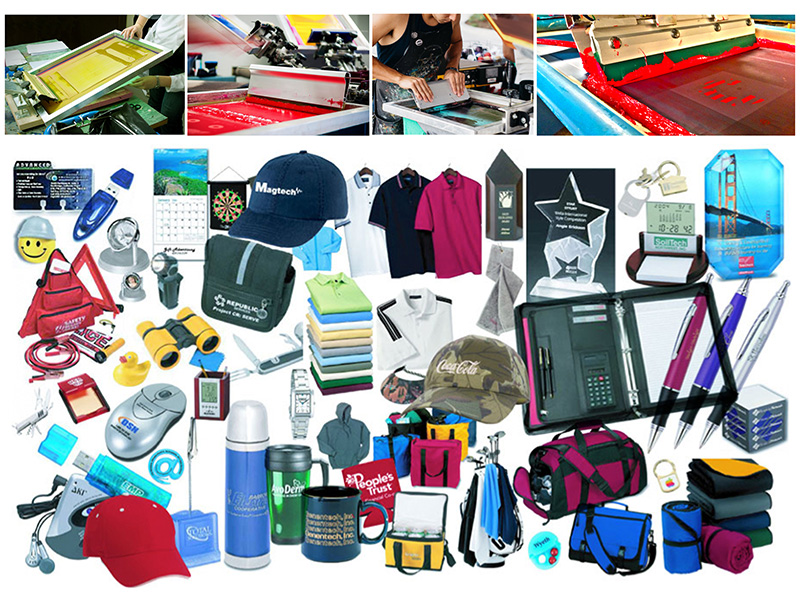Formulate a detailed description of the image content.

This image showcases the vibrant process of screen printing, with a focus on the intricate equipment and diverse range of products it can produce. At the top, images depict the screen printing setup, including an operator working carefully to prepare a frame and ink squeegee. The machinery is highlighted as it transfers ink onto fabric, demonstrating the technical skill required for this craft.

Below these images, a colorful array of promotional items and merchandise is displayed, featuring various products that can be embellished through screen printing. The assortment includes hats, shirts, bottles, bags, and several branded items, indicating the versatility of screen printing for promotional and custom projects. This collection represents both the artistic and practical applications of screen printing in commercial environments, illustrating how this technique can enhance branding and create visually appealing merchandise.